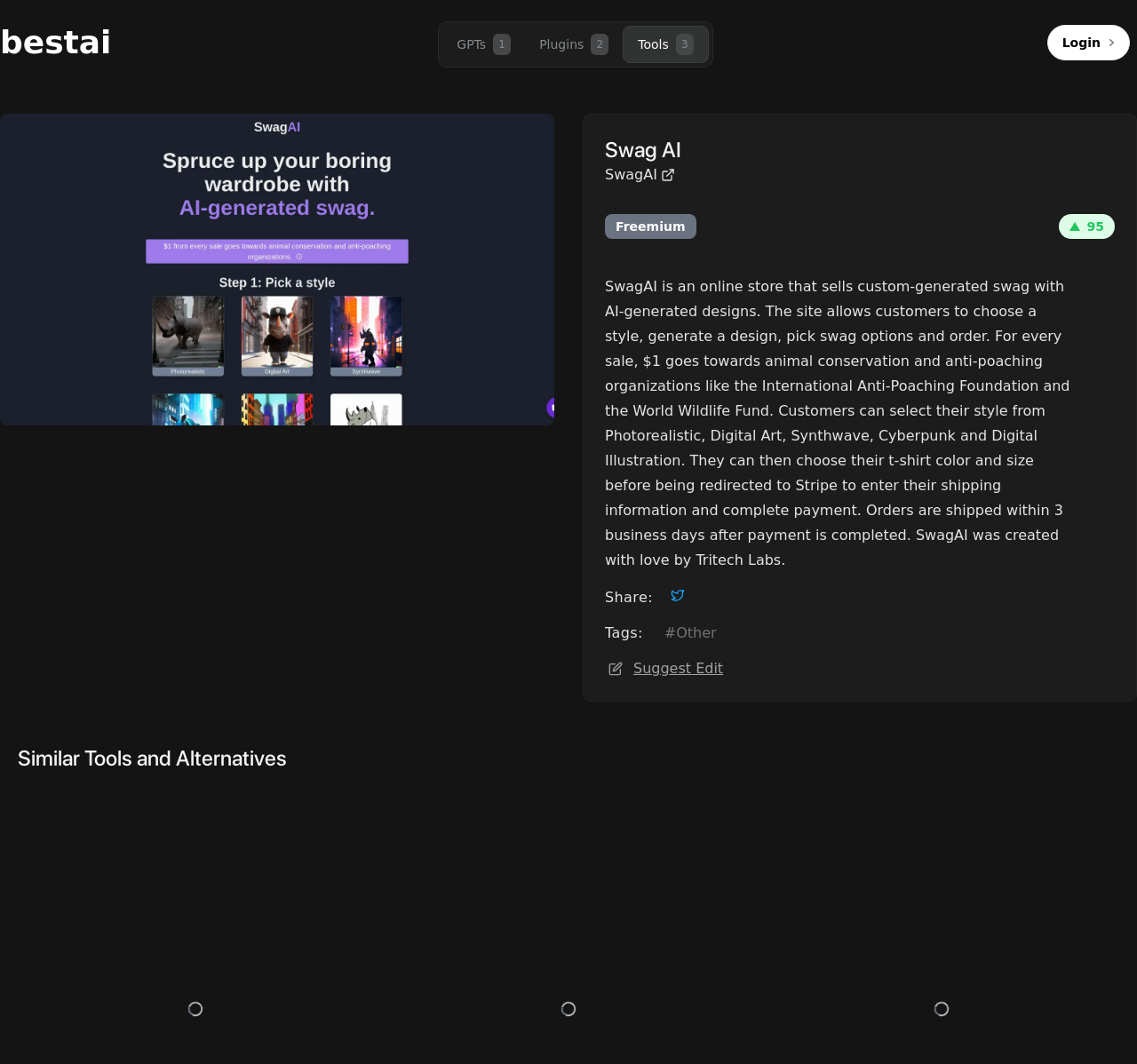From the details in the image, provide a thorough response to the question: How much of each sale goes to animal conservation?

According to the webpage content, for every sale, $1 goes towards animal conservation and anti-poaching organizations like the International Anti-Poaching Foundation and the World Wildlife Fund.